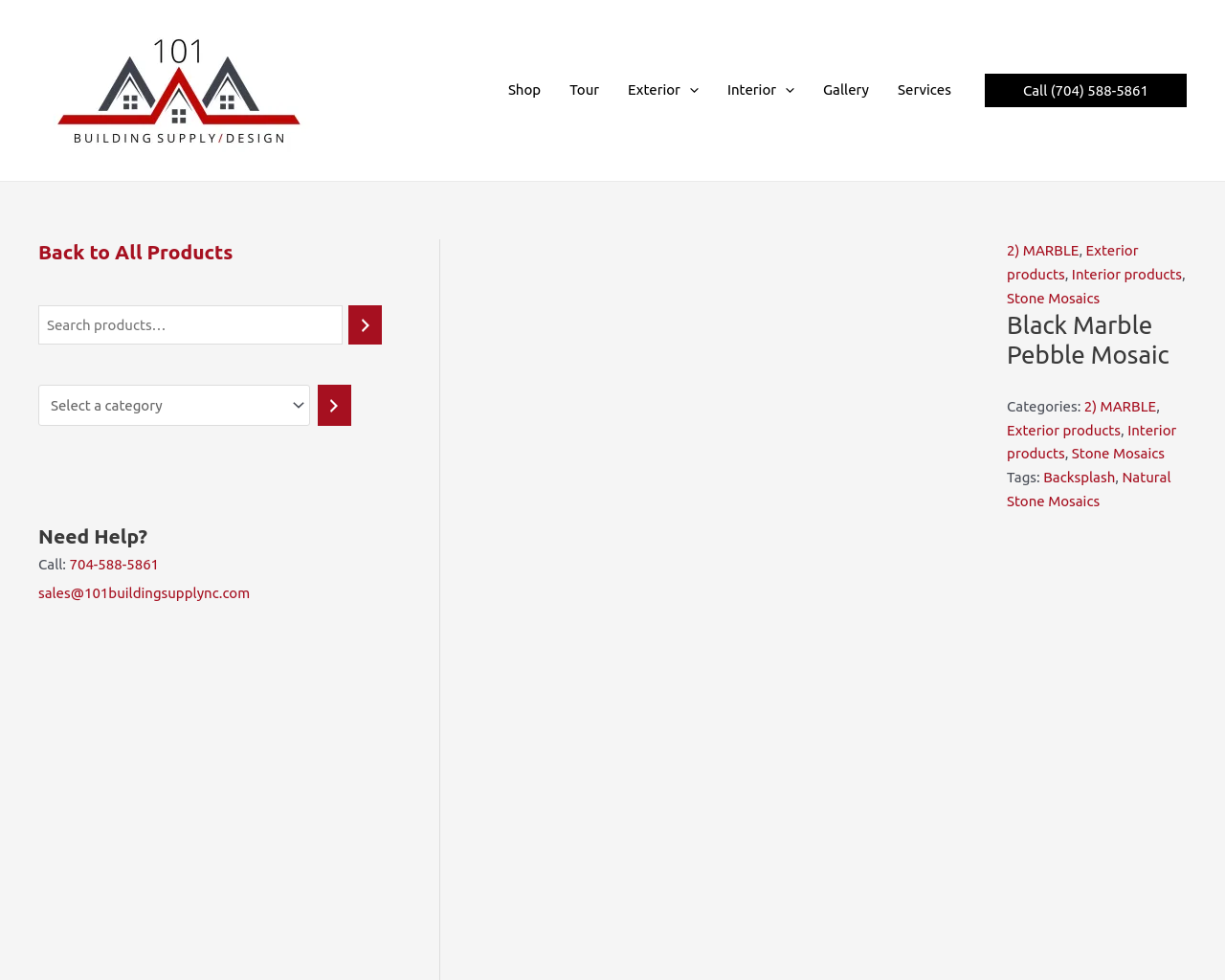Give a concise answer using one word or a phrase to the following question:
What categories does the product belong to?

MARBLE, Exterior products, Interior products, Stone Mosaics